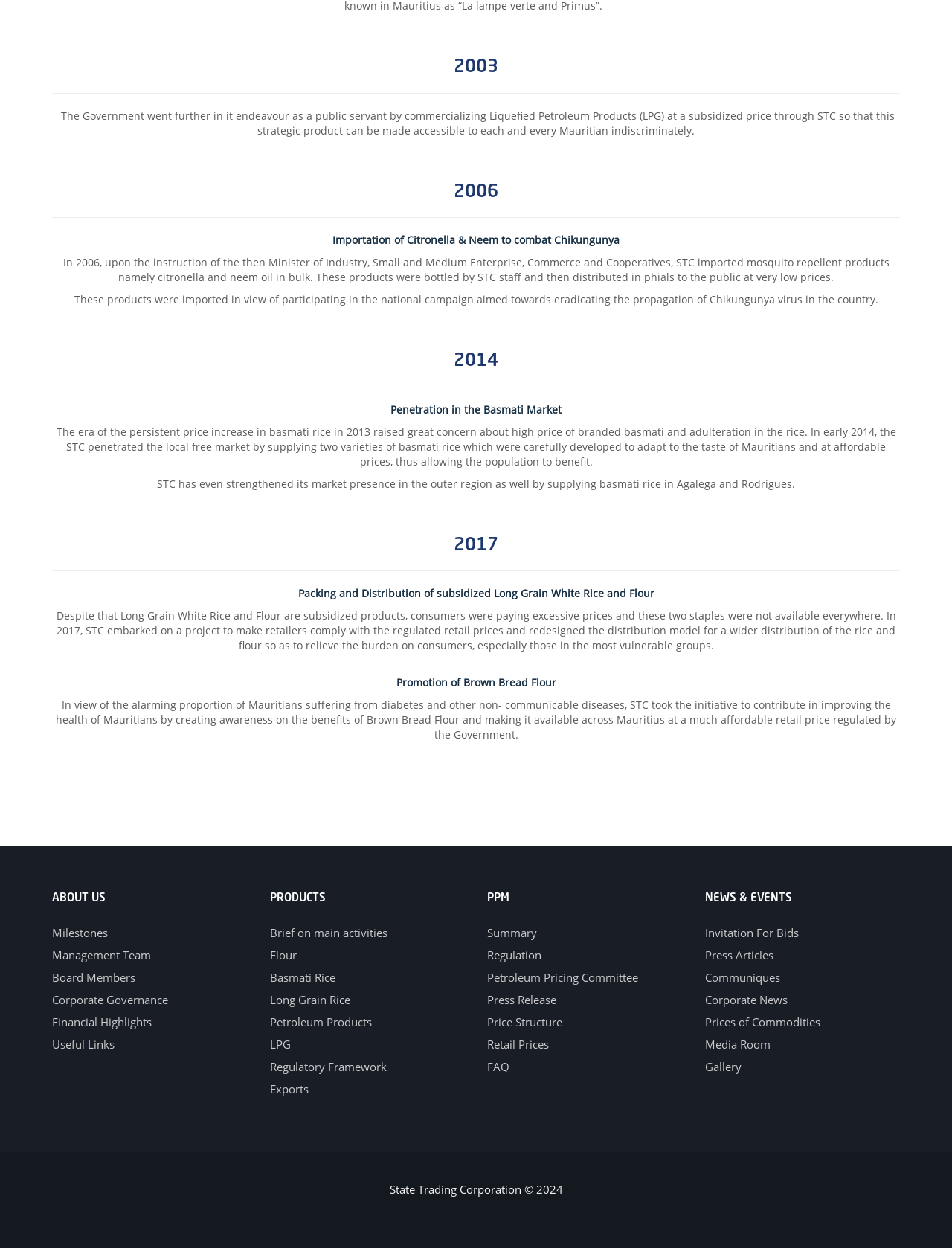What type of rice did STC supply in 2014?
Please utilize the information in the image to give a detailed response to the question.

In 2014, STC penetrated the local free market by supplying two varieties of basmati rice, which were carefully developed to adapt to the taste of Mauritians and were sold at affordable prices.